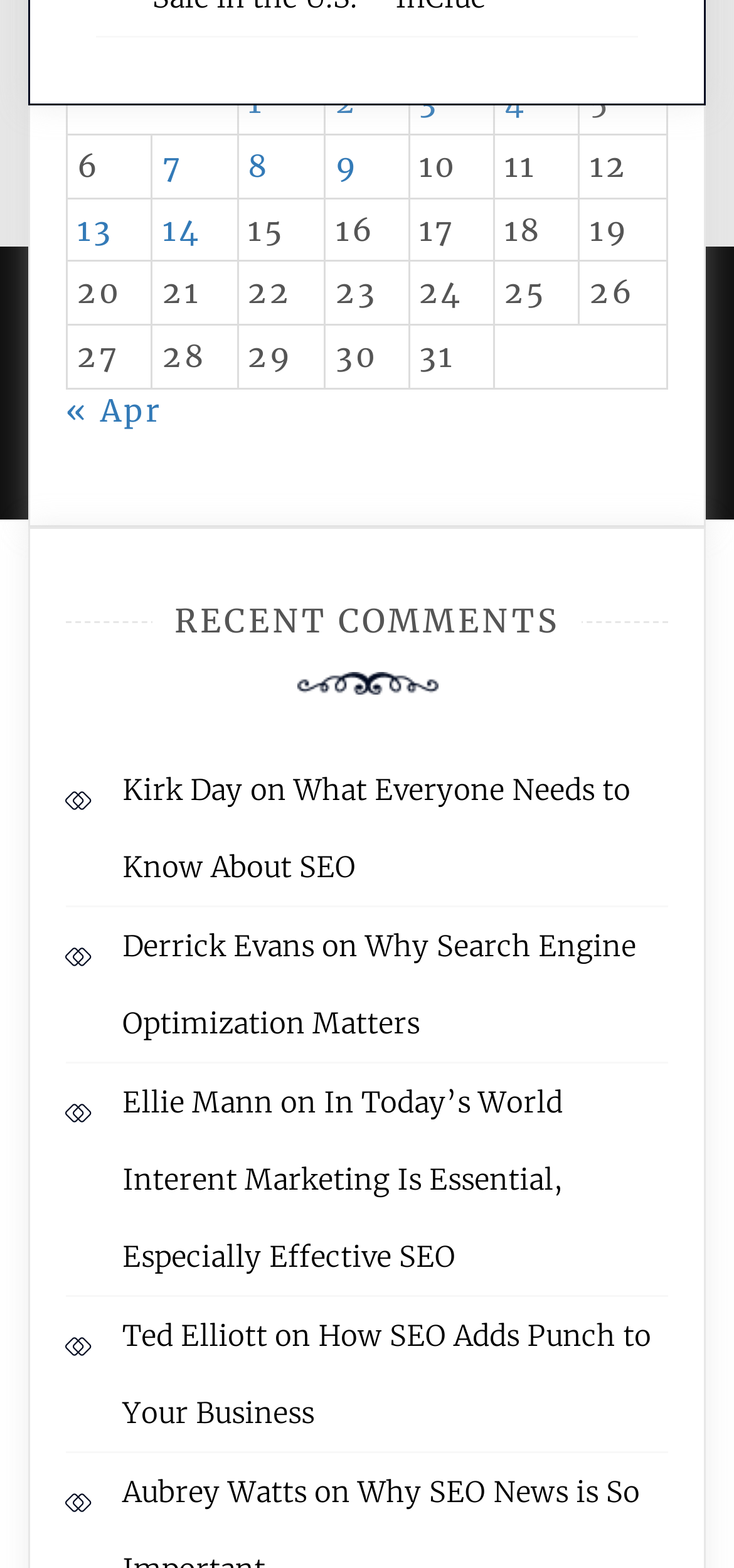Highlight the bounding box coordinates of the element you need to click to perform the following instruction: "Click on 'AMPLE THEMES'."

[0.372, 0.252, 0.677, 0.27]